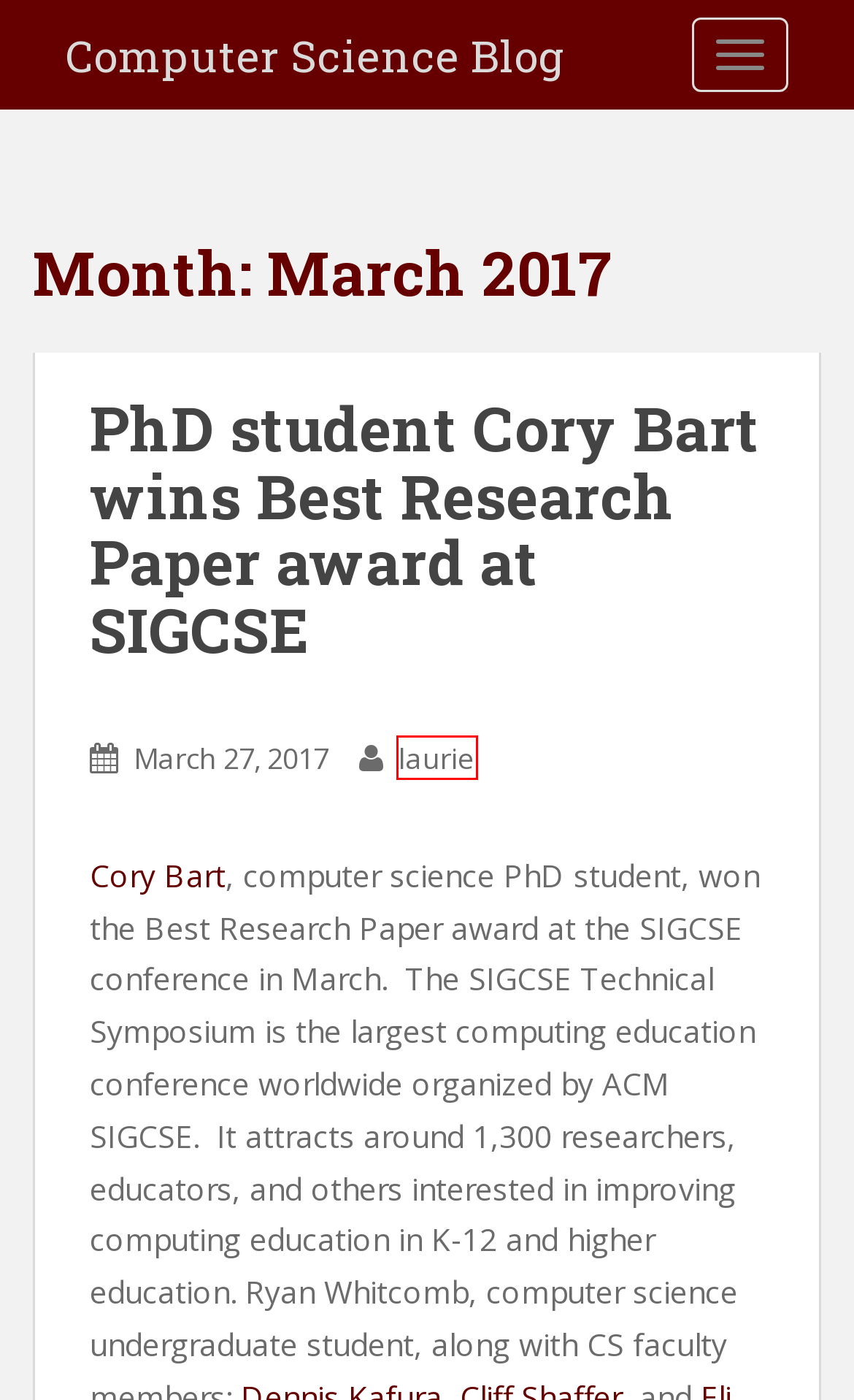Take a look at the provided webpage screenshot featuring a red bounding box around an element. Select the most appropriate webpage description for the page that loads after clicking on the element inside the red bounding box. Here are the candidates:
A. Dennis Kafura
B. Computer Simulation Archive Home
C. PhD student Cory Bart wins Best Research Paper award at SIGCSE | Computer Science Blog
D. June | 2007 | Computer Science Blog
E. February | 2009 | Computer Science Blog
F. Computer Science Blog | CS@VT
G. laurie | Computer Science Blog
H. September | 2007 | Computer Science Blog

G